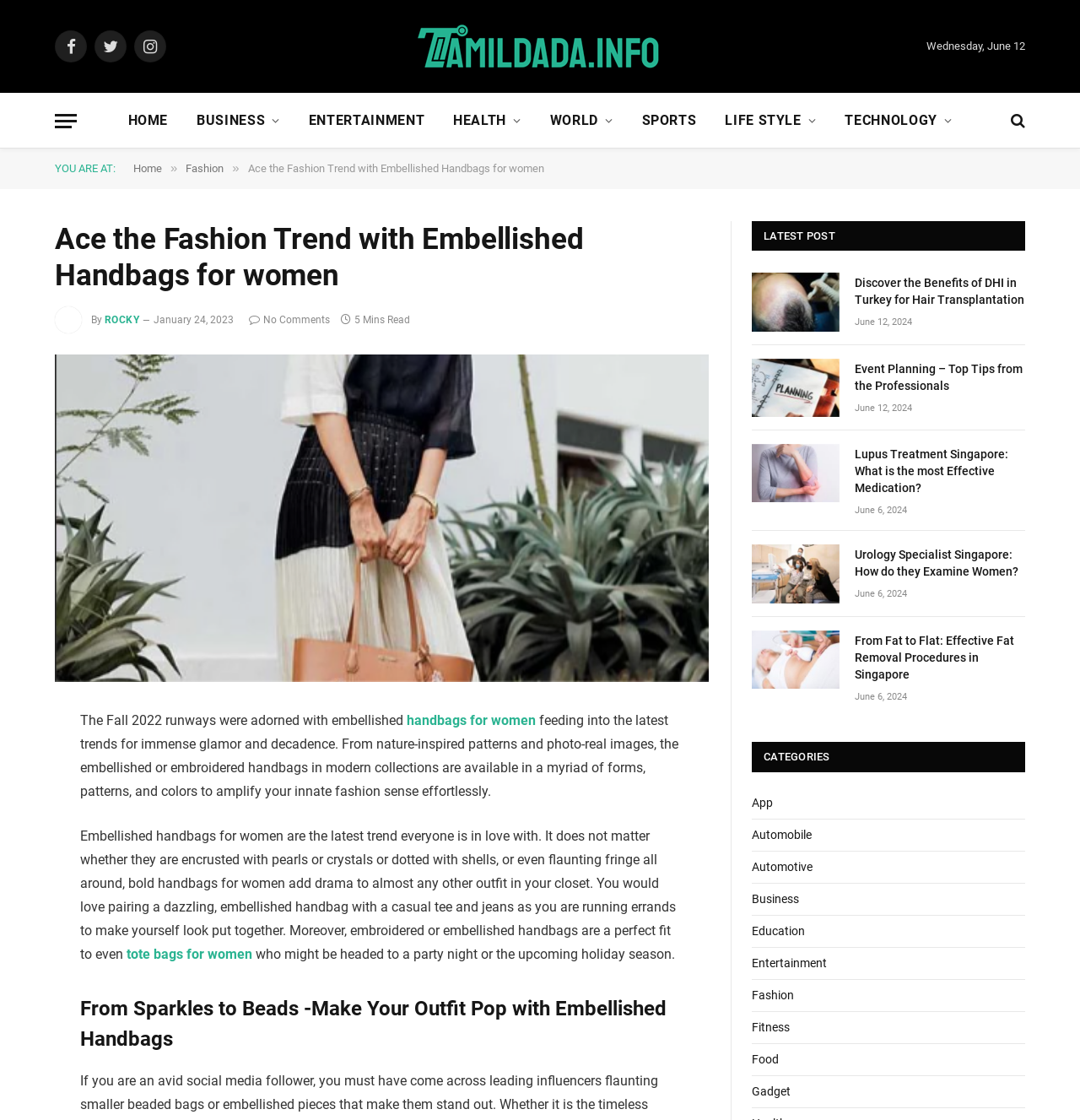Specify the bounding box coordinates (top-left x, top-left y, bottom-right x, bottom-right y) of the UI element in the screenshot that matches this description: handbags for women

[0.377, 0.636, 0.496, 0.65]